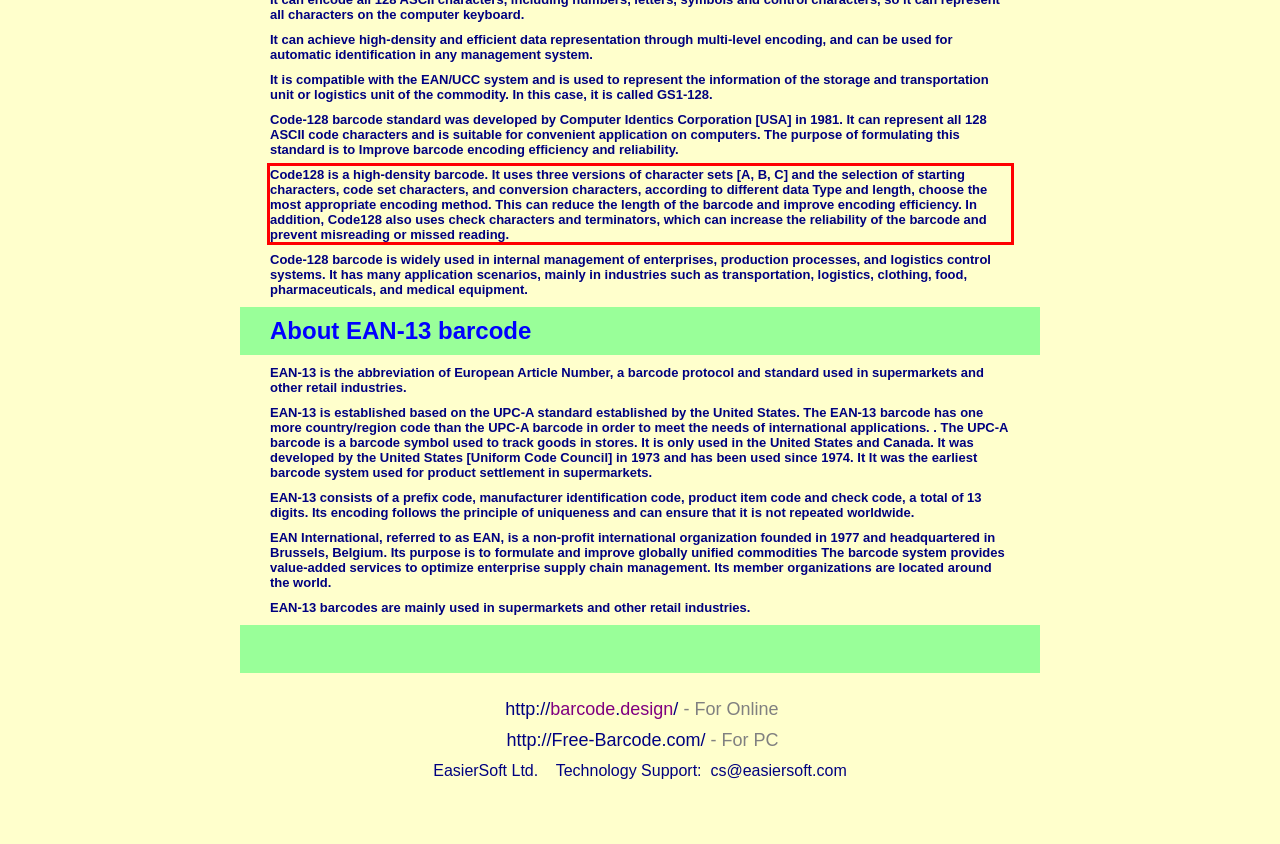You are provided with a screenshot of a webpage that includes a red bounding box. Extract and generate the text content found within the red bounding box.

Code128 is a high-density barcode. It uses three versions of character sets [A, B, C] and the selection of starting characters, code set characters, and conversion characters, according to different data Type and length, choose the most appropriate encoding method. This can reduce the length of the barcode and improve encoding efficiency. In addition, Code128 also uses check characters and terminators, which can increase the reliability of the barcode and prevent misreading or missed reading.